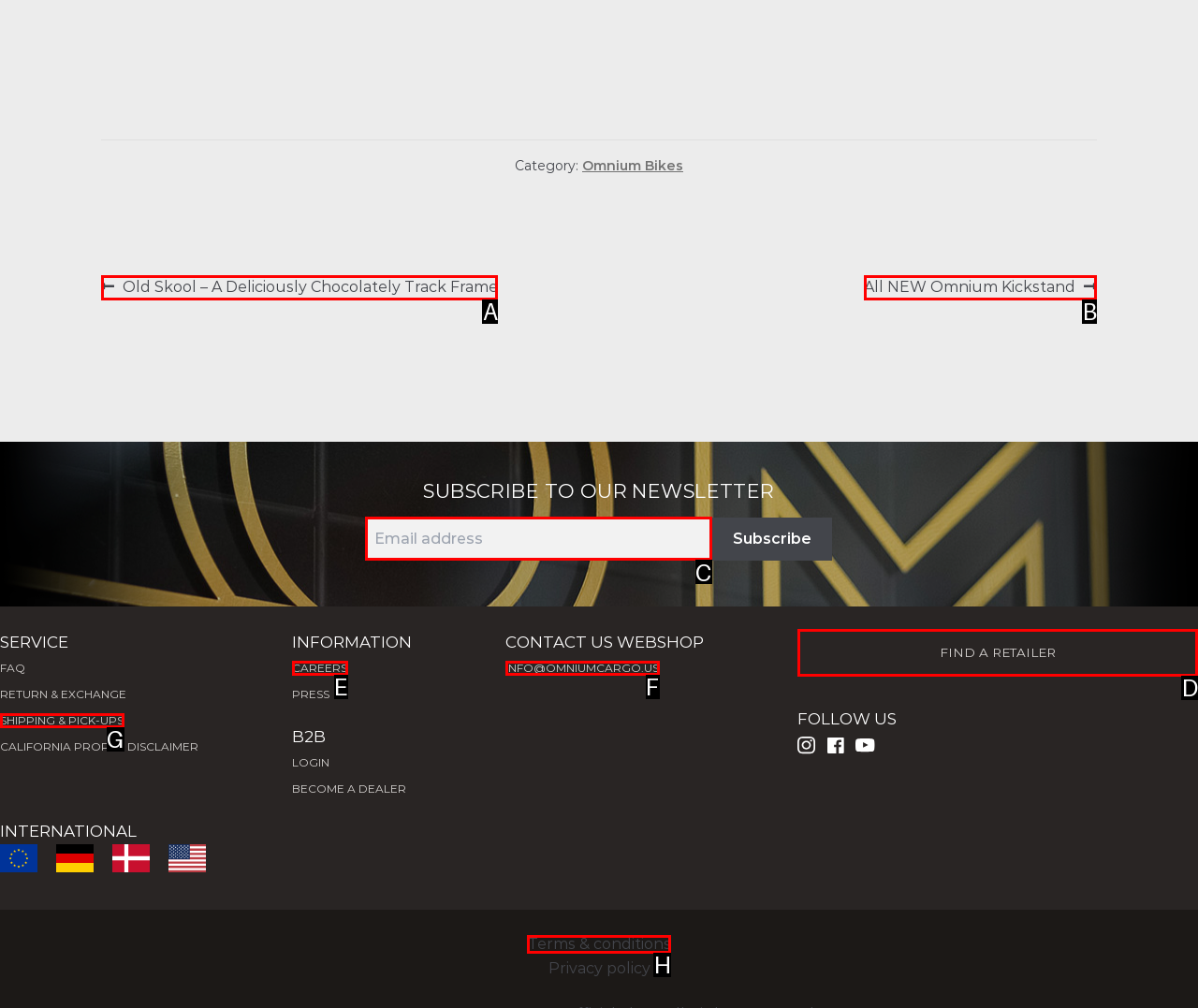From the options presented, which lettered element matches this description: Careers
Reply solely with the letter of the matching option.

E